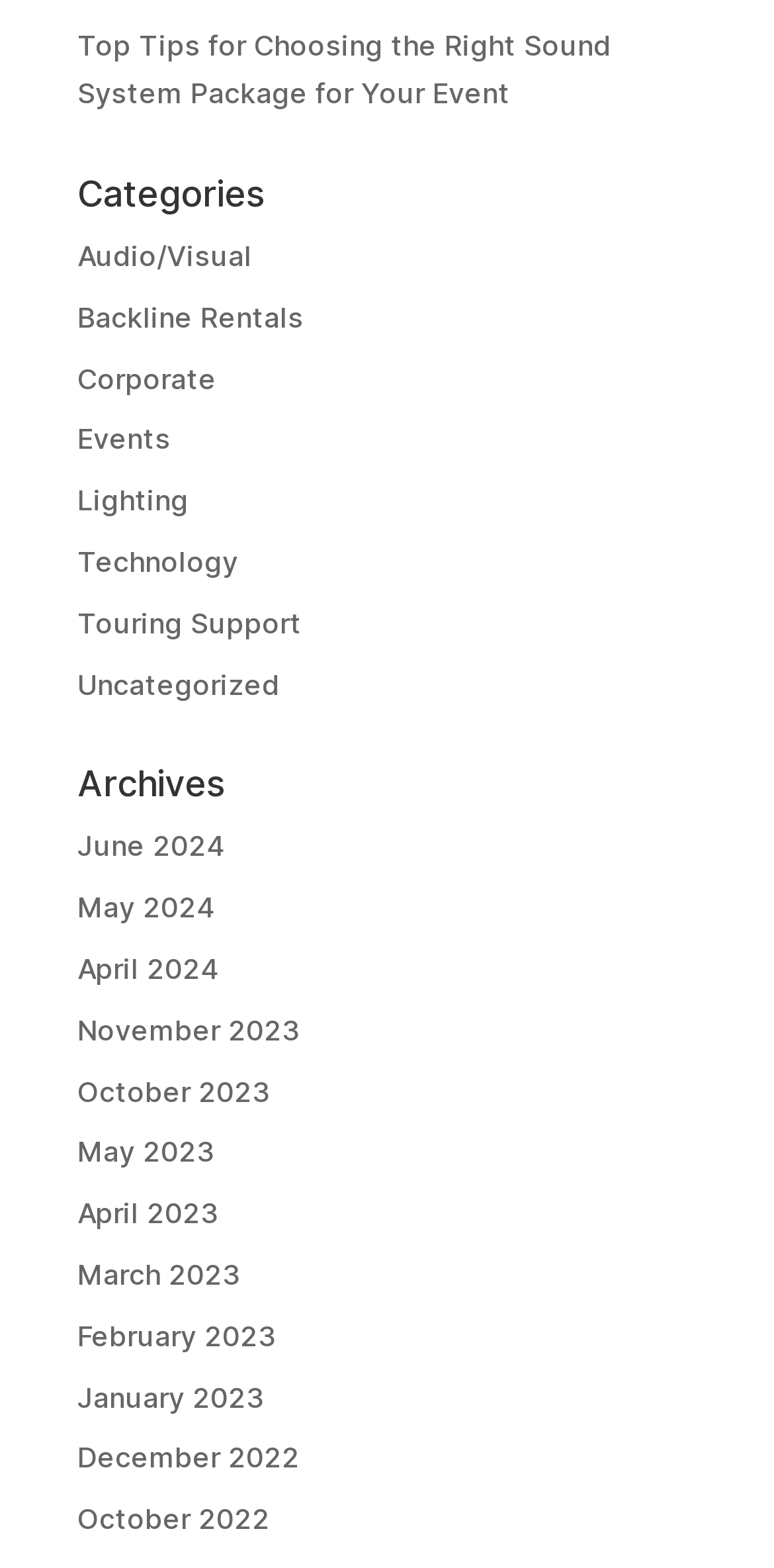What is the category listed after 'Backline Rentals'?
Look at the image and respond with a single word or a short phrase.

Corporate